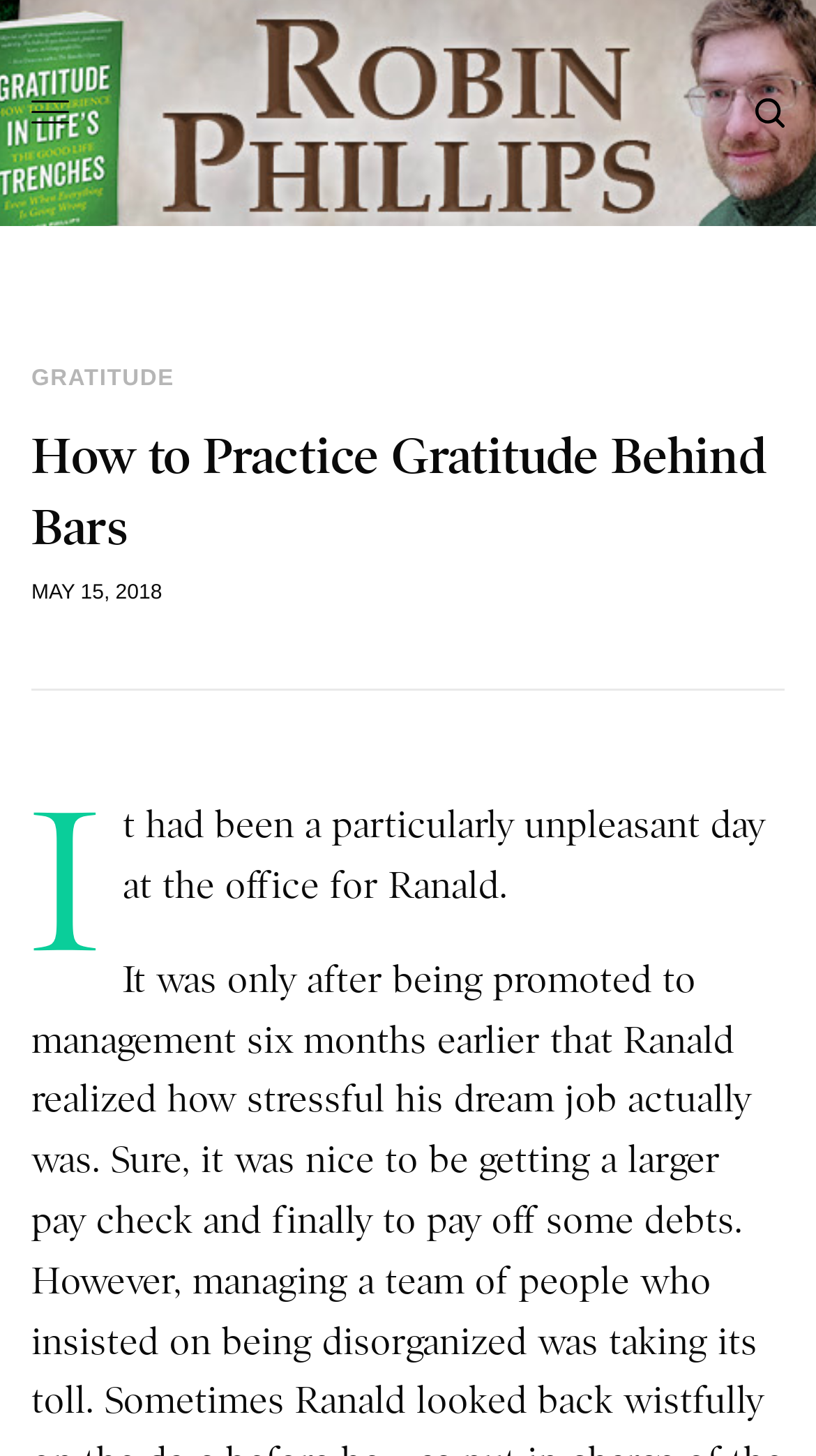Answer the following query with a single word or phrase:
What is Ranald's occupation?

Office worker